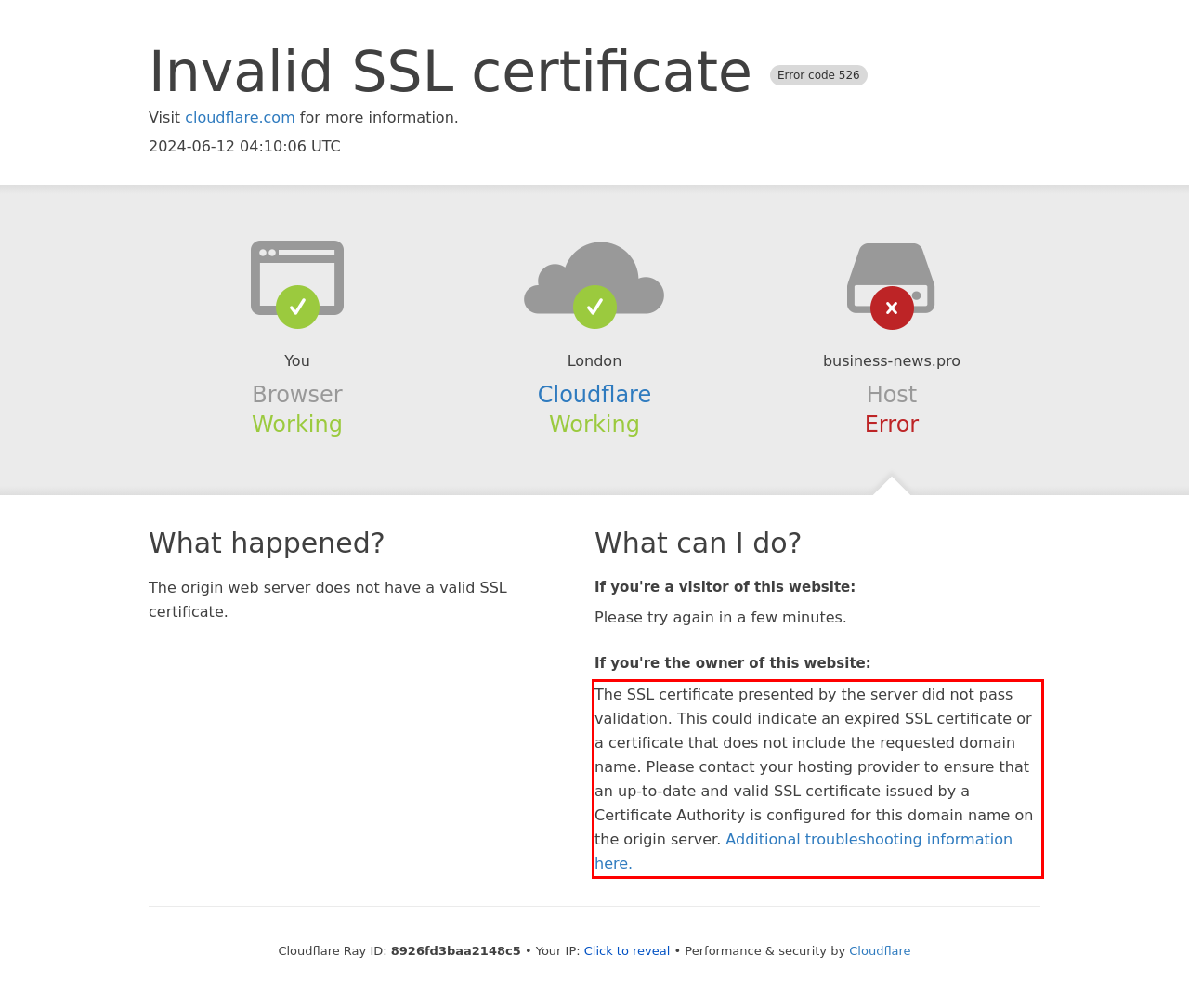You are presented with a webpage screenshot featuring a red bounding box. Perform OCR on the text inside the red bounding box and extract the content.

The SSL certificate presented by the server did not pass validation. This could indicate an expired SSL certificate or a certificate that does not include the requested domain name. Please contact your hosting provider to ensure that an up-to-date and valid SSL certificate issued by a Certificate Authority is configured for this domain name on the origin server. Additional troubleshooting information here.